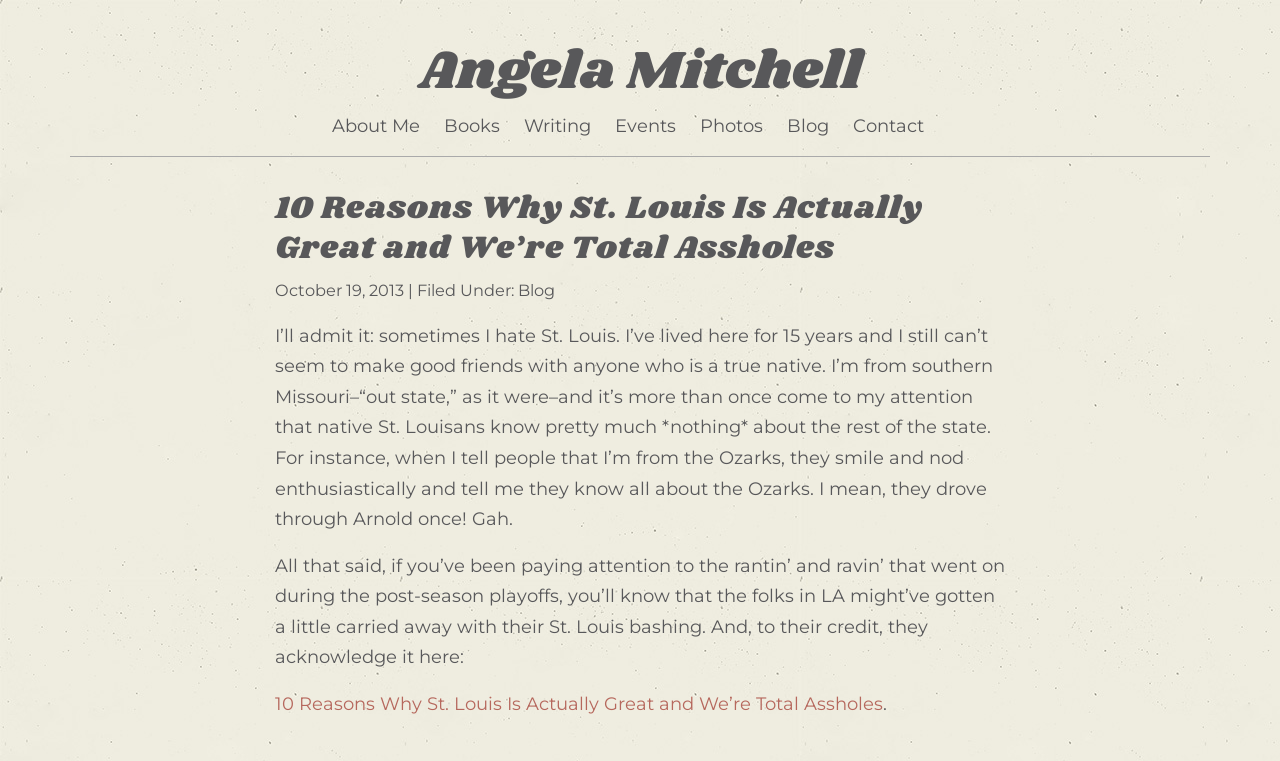Determine the bounding box coordinates for the clickable element required to fulfill the instruction: "go to Angela Mitchell's page". Provide the coordinates as four float numbers between 0 and 1, i.e., [left, top, right, bottom].

[0.327, 0.043, 0.673, 0.146]